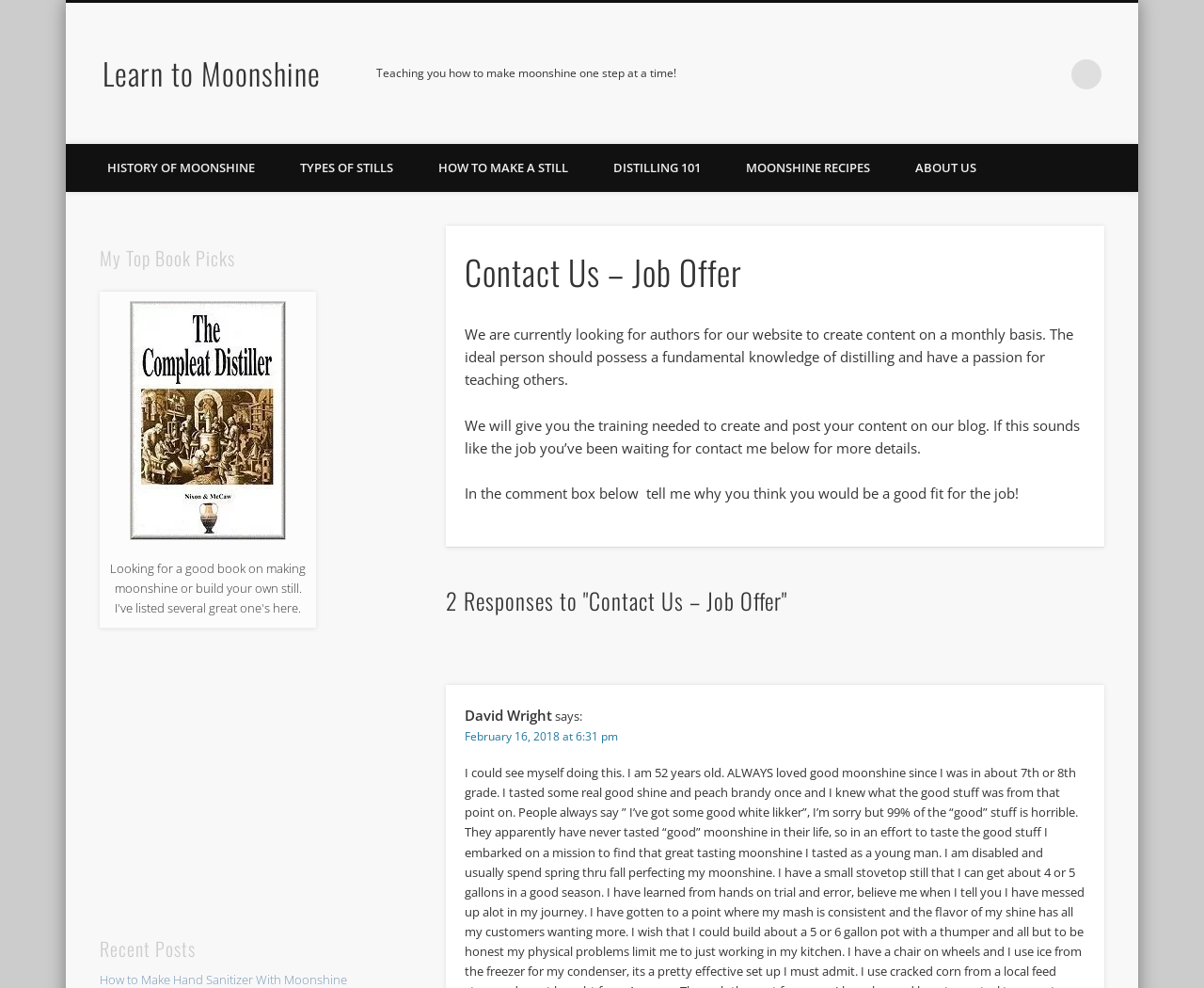Please determine the bounding box coordinates, formatted as (top-left x, top-left y, bottom-right x, bottom-right y), with all values as floating point numbers between 0 and 1. Identify the bounding box of the region described as: aria-label="Advertisement" name="aswift_1" title="Advertisement"

[0.083, 0.673, 0.342, 0.911]